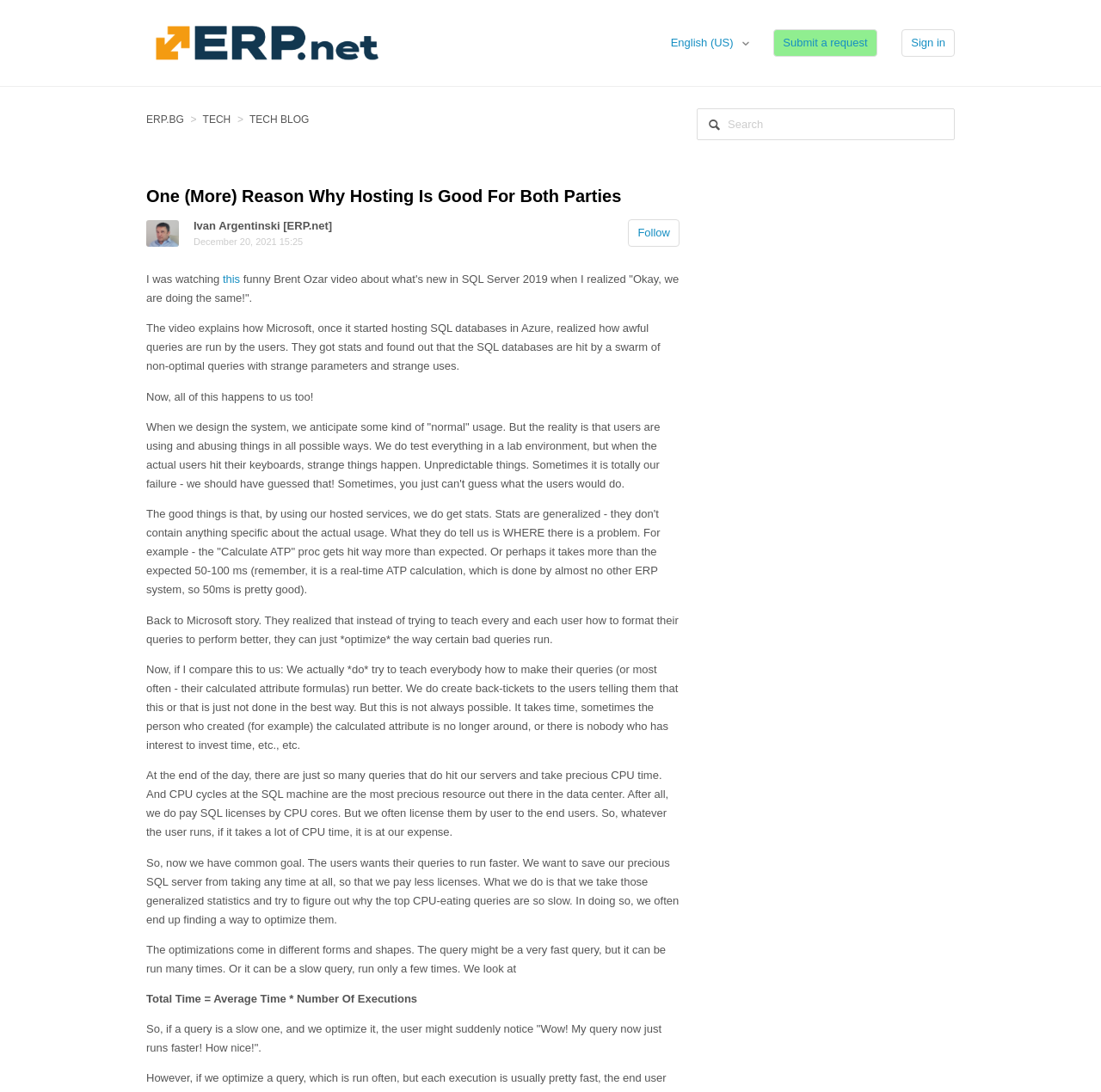Determine the bounding box coordinates of the clickable area required to perform the following instruction: "Click the 'Sign in' button". The coordinates should be represented as four float numbers between 0 and 1: [left, top, right, bottom].

[0.819, 0.027, 0.867, 0.052]